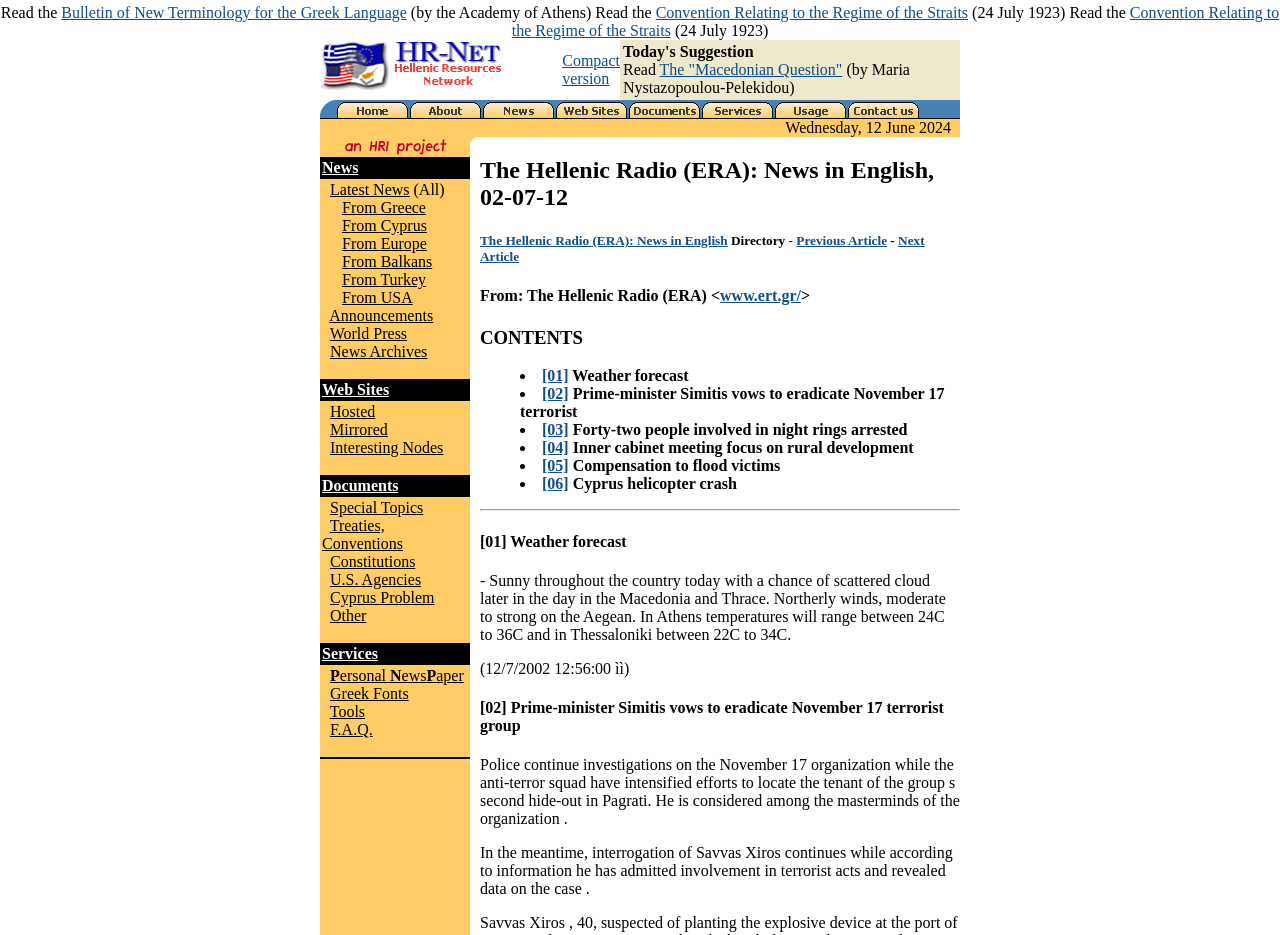Find the bounding box coordinates of the clickable area required to complete the following action: "Check Latest News".

[0.258, 0.194, 0.32, 0.212]